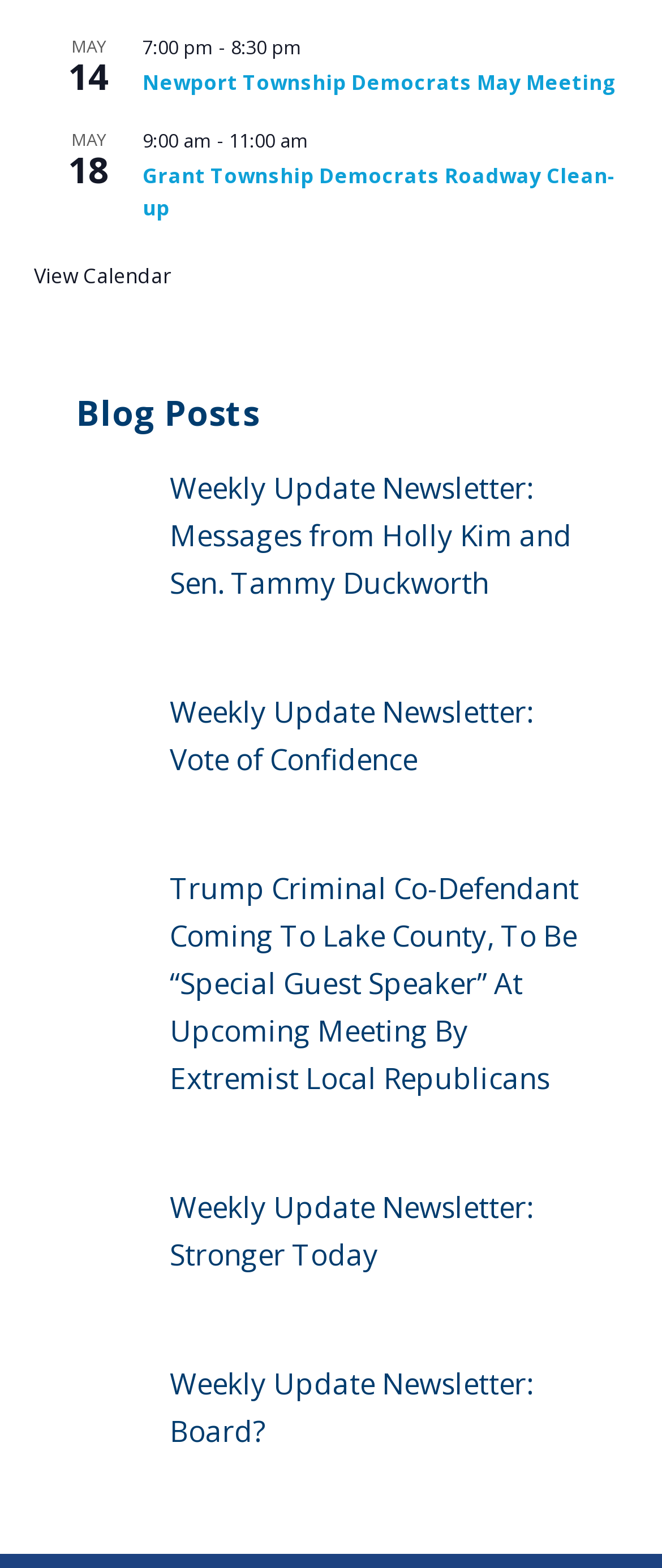Specify the bounding box coordinates of the area to click in order to execute this command: 'Read Trump Criminal Co-Defendant Coming To Lake County, To Be “Special Guest Speaker” At Upcoming Meeting By Extremist Local Republicans'. The coordinates should consist of four float numbers ranging from 0 to 1, and should be formatted as [left, top, right, bottom].

[0.256, 0.552, 0.885, 0.703]